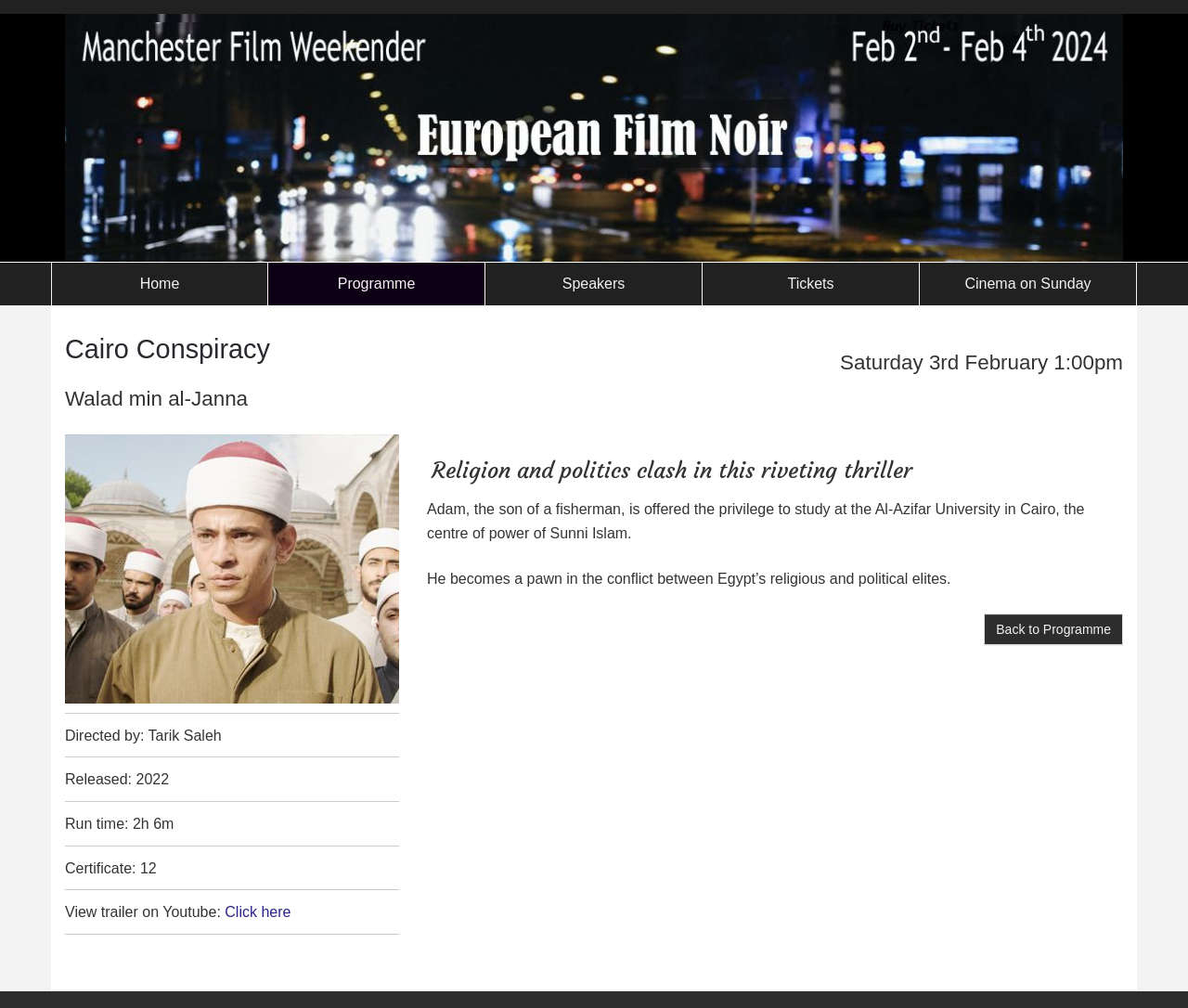Using the description: "Cinema on Sunday", identify the bounding box of the corresponding UI element in the screenshot.

[0.774, 0.261, 0.956, 0.303]